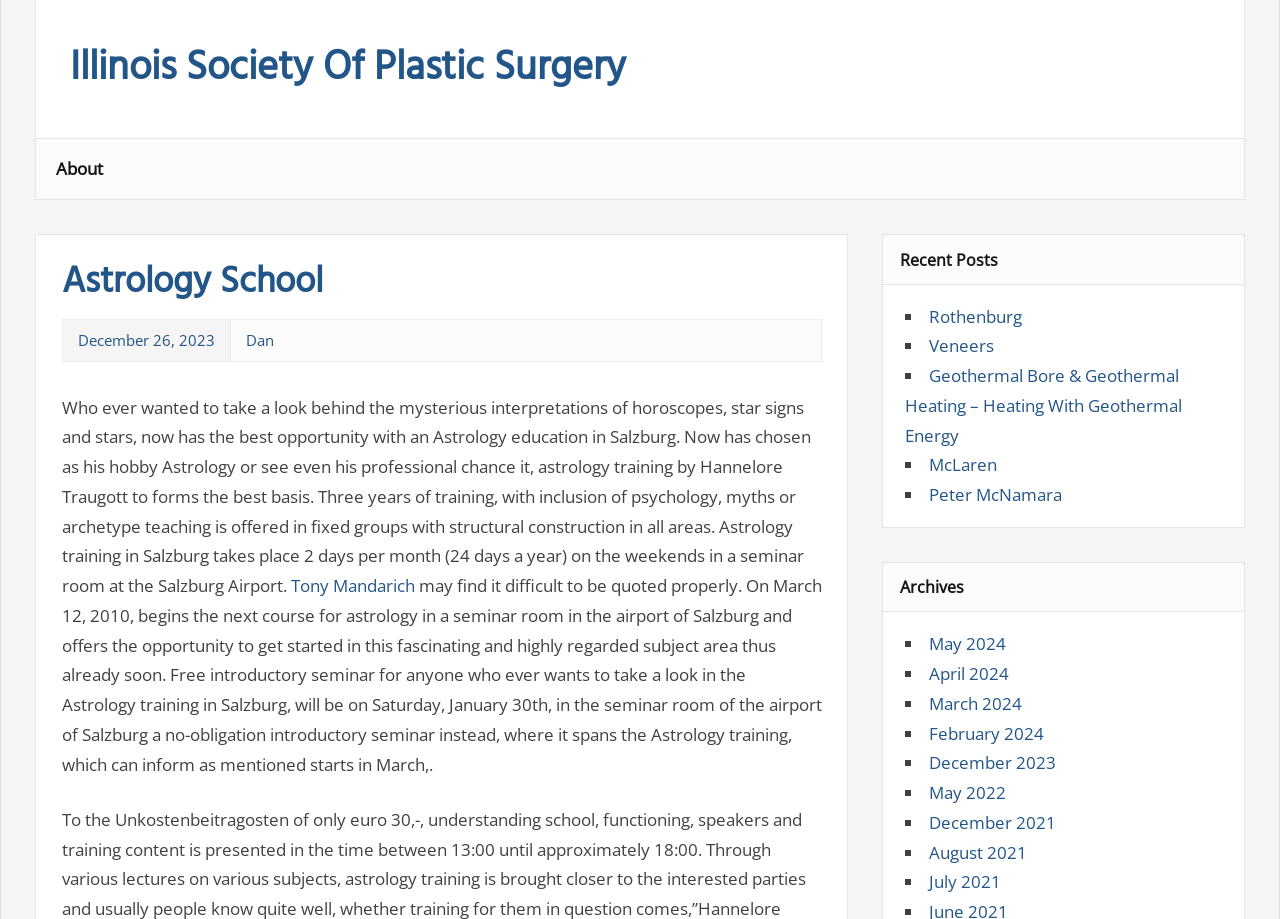What is the name of the astrology school?
Refer to the image and provide a one-word or short phrase answer.

Astrology School